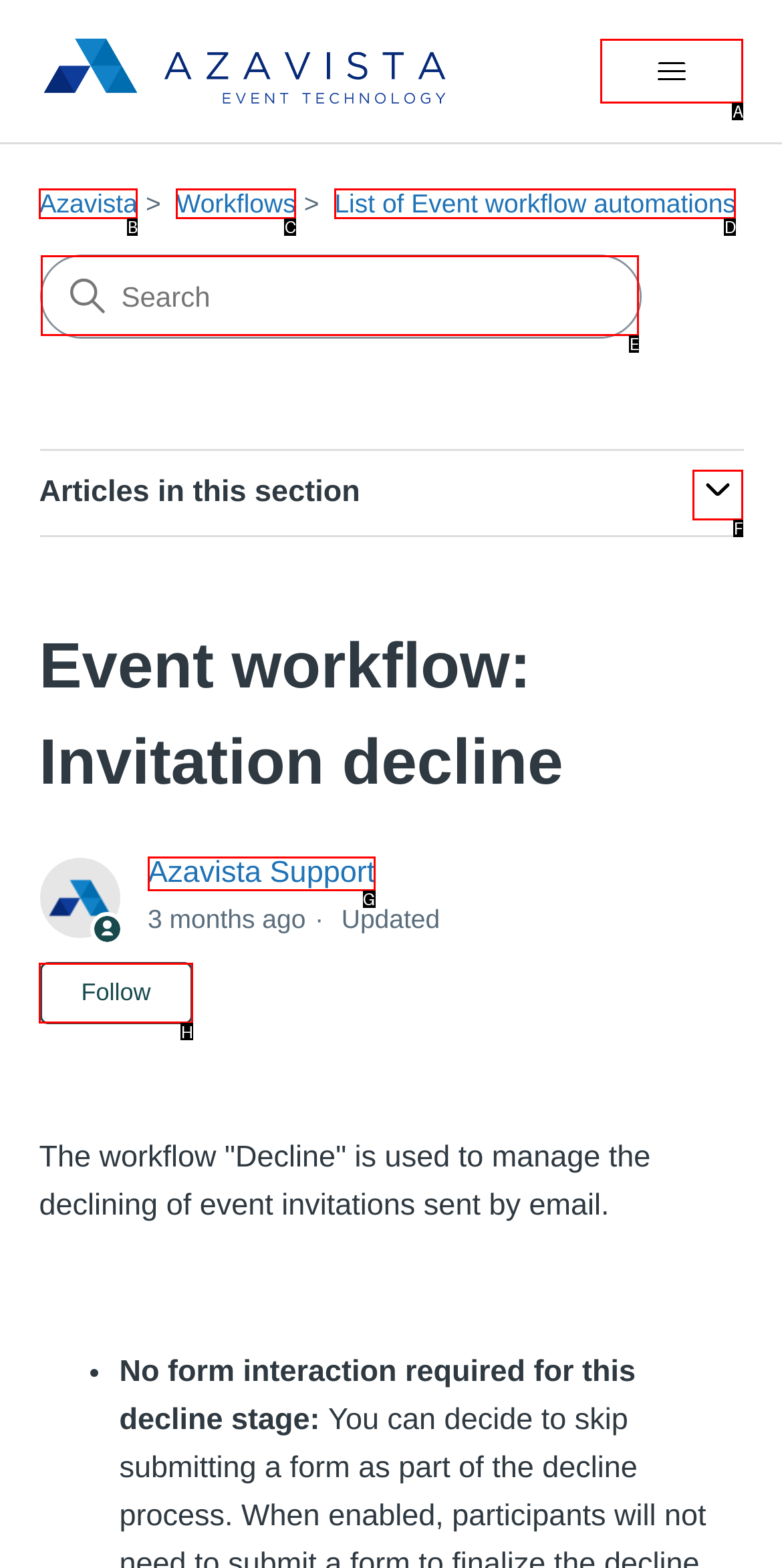Find the HTML element that matches the description: parent_node: Articles in this section. Answer using the letter of the best match from the available choices.

F